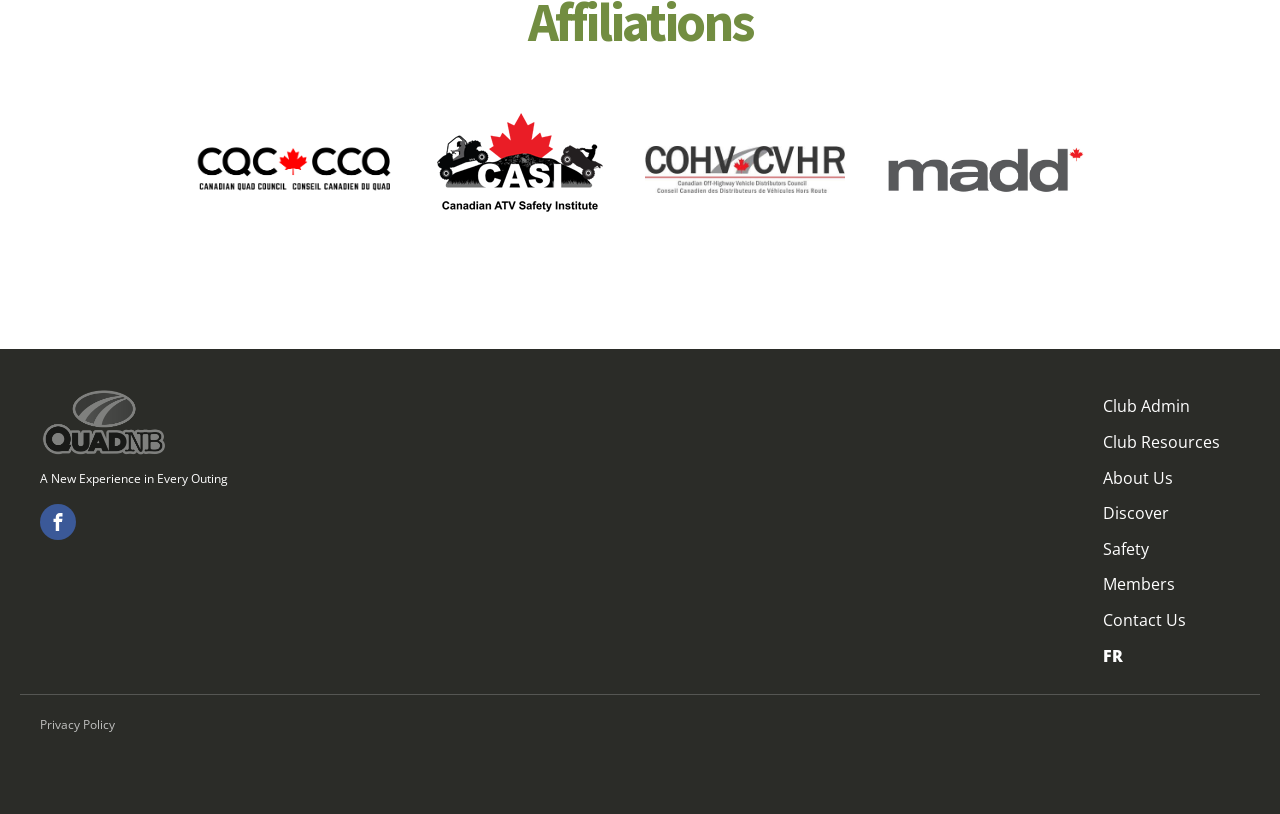Determine the bounding box coordinates of the region I should click to achieve the following instruction: "Explore About Us". Ensure the bounding box coordinates are four float numbers between 0 and 1, i.e., [left, top, right, bottom].

[0.846, 0.566, 0.942, 0.61]